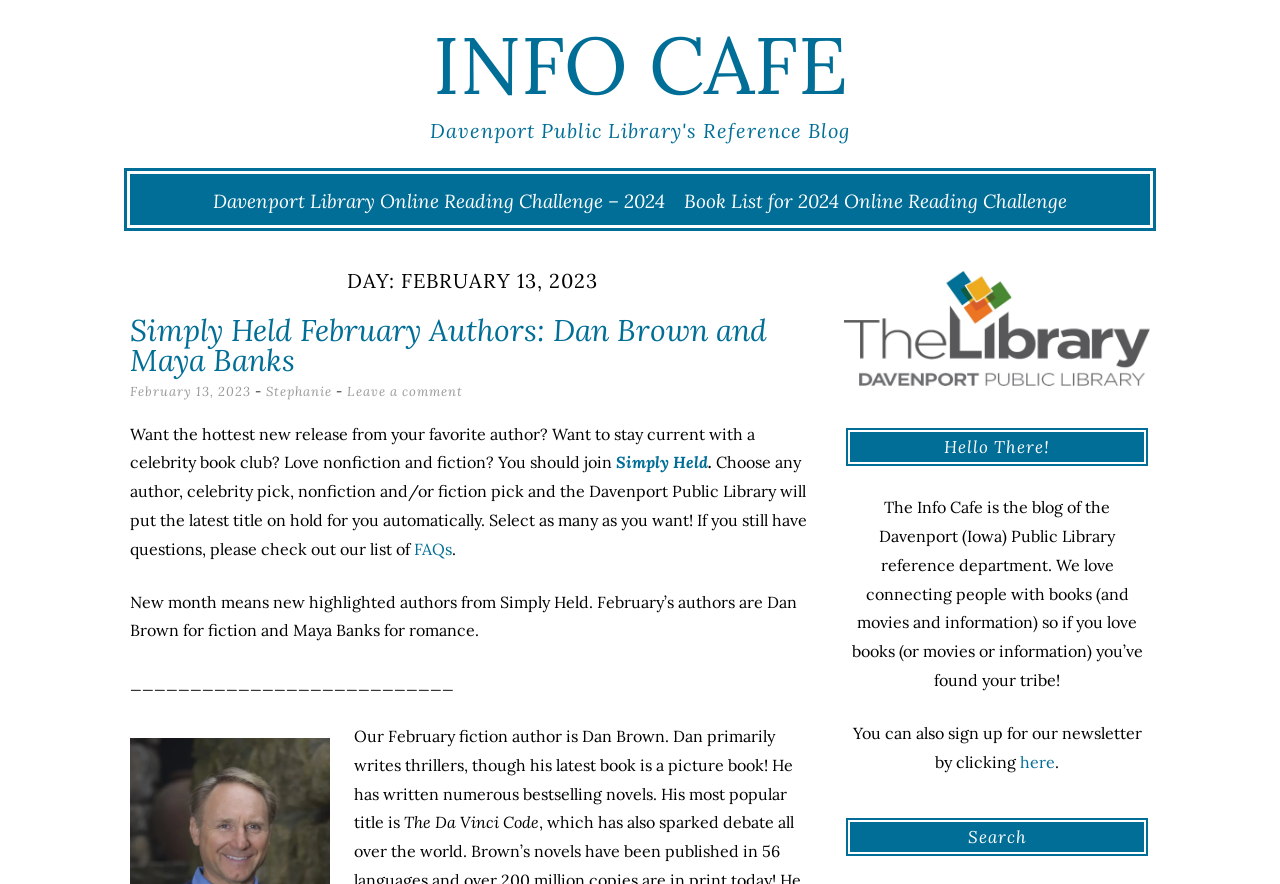Using the given element description, provide the bounding box coordinates (top-left x, top-left y, bottom-right x, bottom-right y) for the corresponding UI element in the screenshot: Simply Held

[0.481, 0.512, 0.553, 0.534]